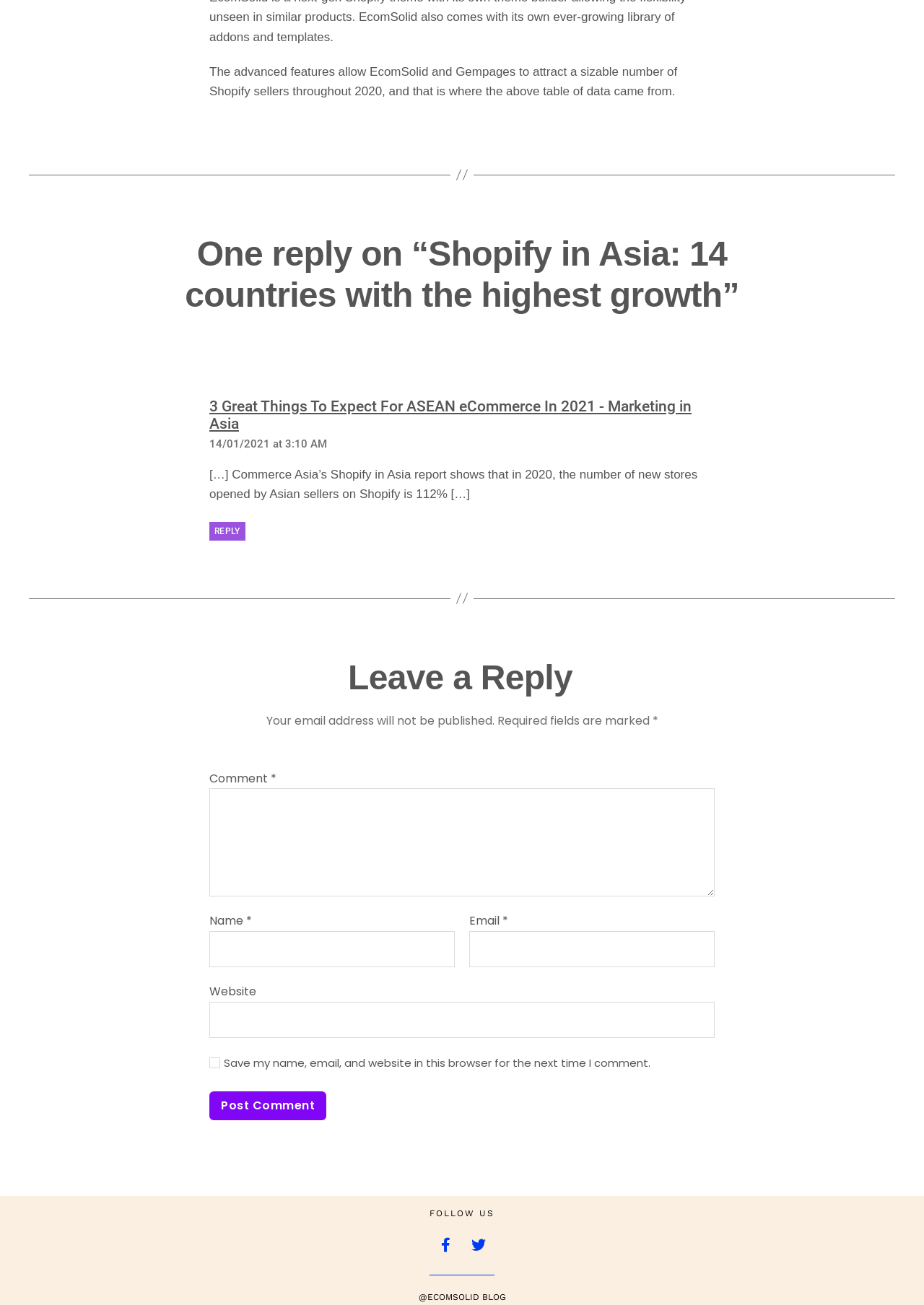Locate the bounding box coordinates of the element I should click to achieve the following instruction: "Post a comment".

[0.227, 0.837, 0.353, 0.859]